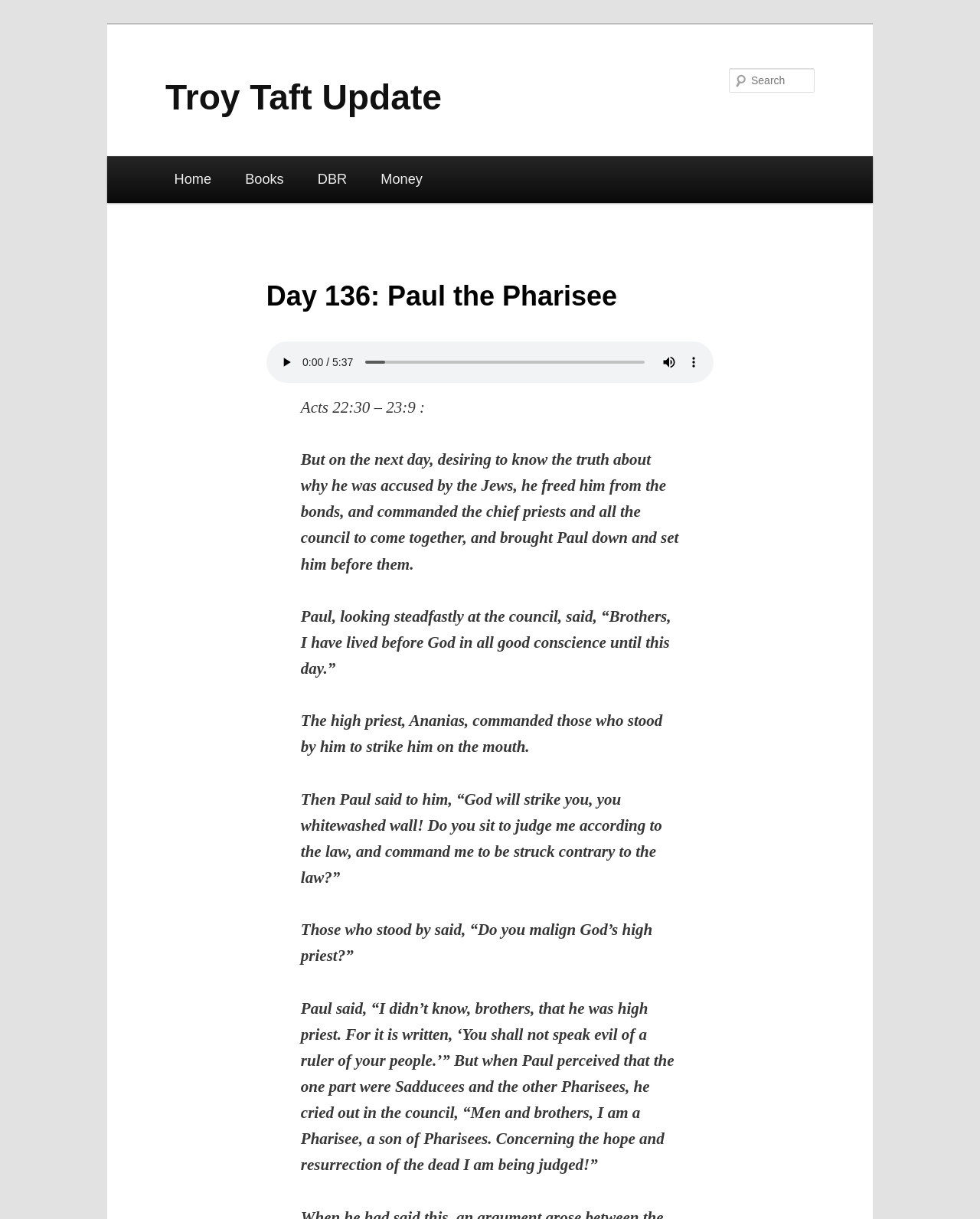What is the purpose of the search textbox?
Please answer the question with a single word or phrase, referencing the image.

Search content